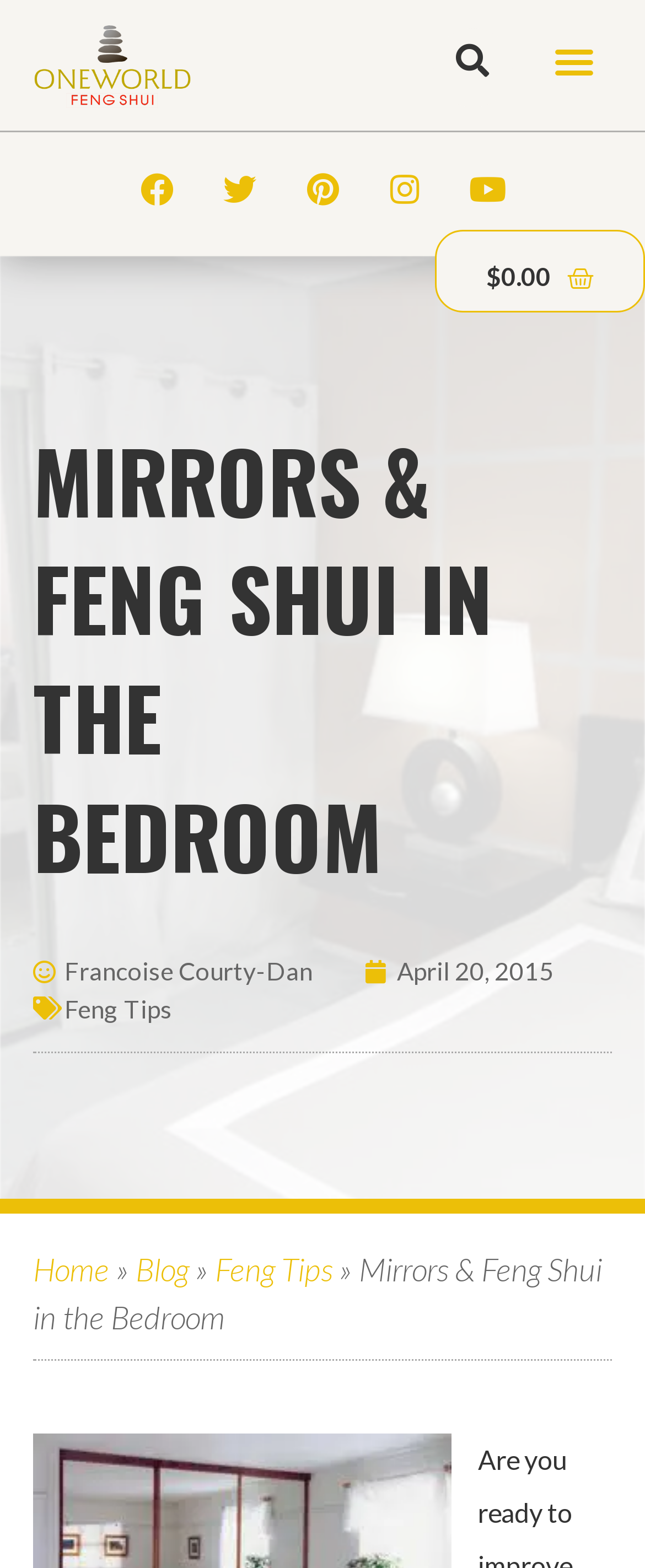How many social media links are there?
Look at the webpage screenshot and answer the question with a detailed explanation.

I counted the number of social media links by looking at the link elements with icons, such as Facebook, Twitter, Pinterest, Instagram, and Youtube, located at [0.192, 0.1, 0.295, 0.142], [0.321, 0.1, 0.423, 0.142], [0.449, 0.1, 0.551, 0.142], [0.577, 0.1, 0.679, 0.142], and [0.705, 0.1, 0.808, 0.142] respectively.